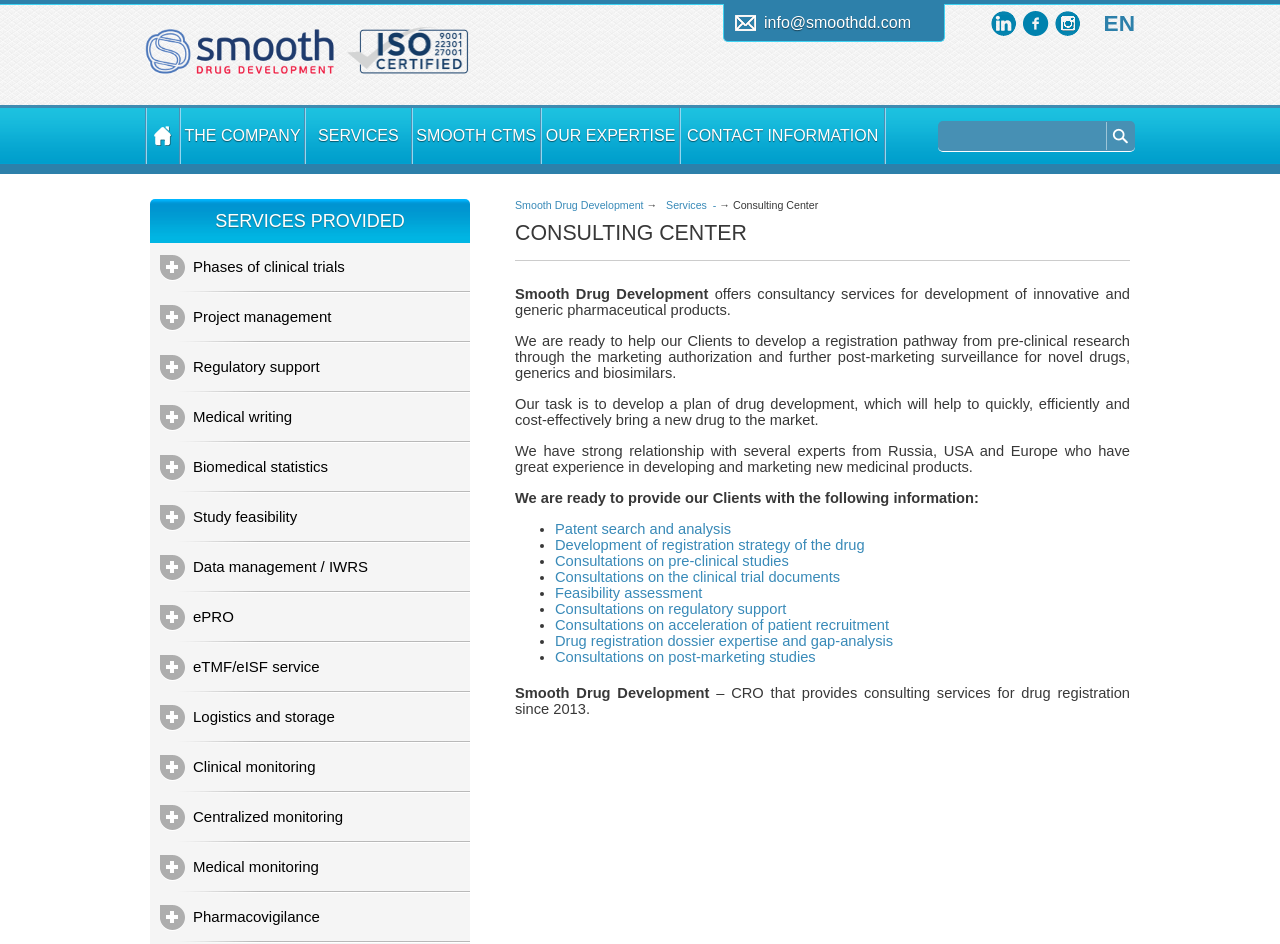Can you find the bounding box coordinates for the element to click on to achieve the instruction: "Click the 'CONTACT INFORMATION' link"?

[0.532, 0.114, 0.691, 0.174]